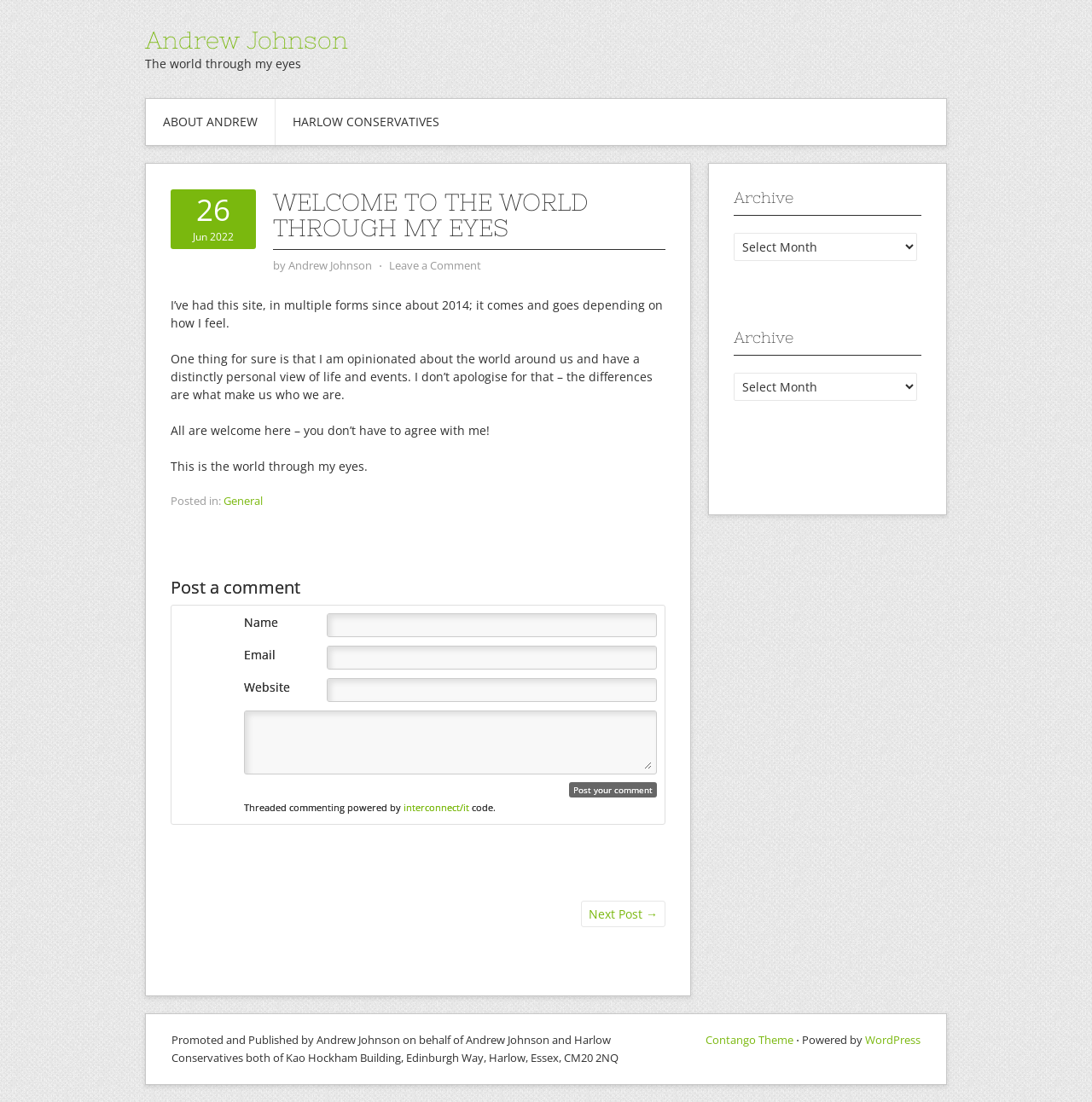Can you show the bounding box coordinates of the region to click on to complete the task described in the instruction: "Select an option from the 'Archive' combobox"?

[0.672, 0.211, 0.84, 0.237]